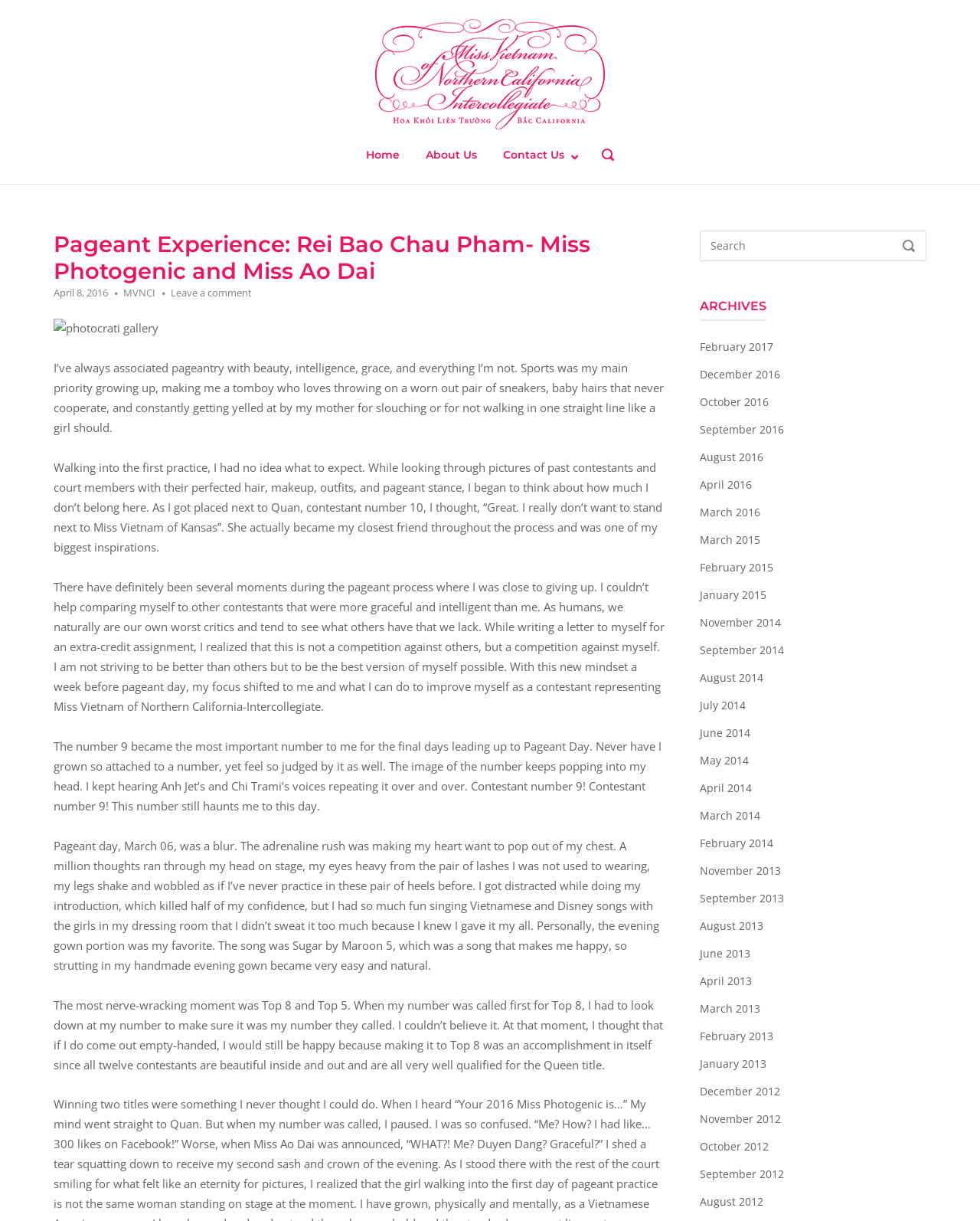Determine the bounding box coordinates for the area that needs to be clicked to fulfill this task: "Search for something". The coordinates must be given as four float numbers between 0 and 1, i.e., [left, top, right, bottom].

[0.714, 0.189, 0.945, 0.214]